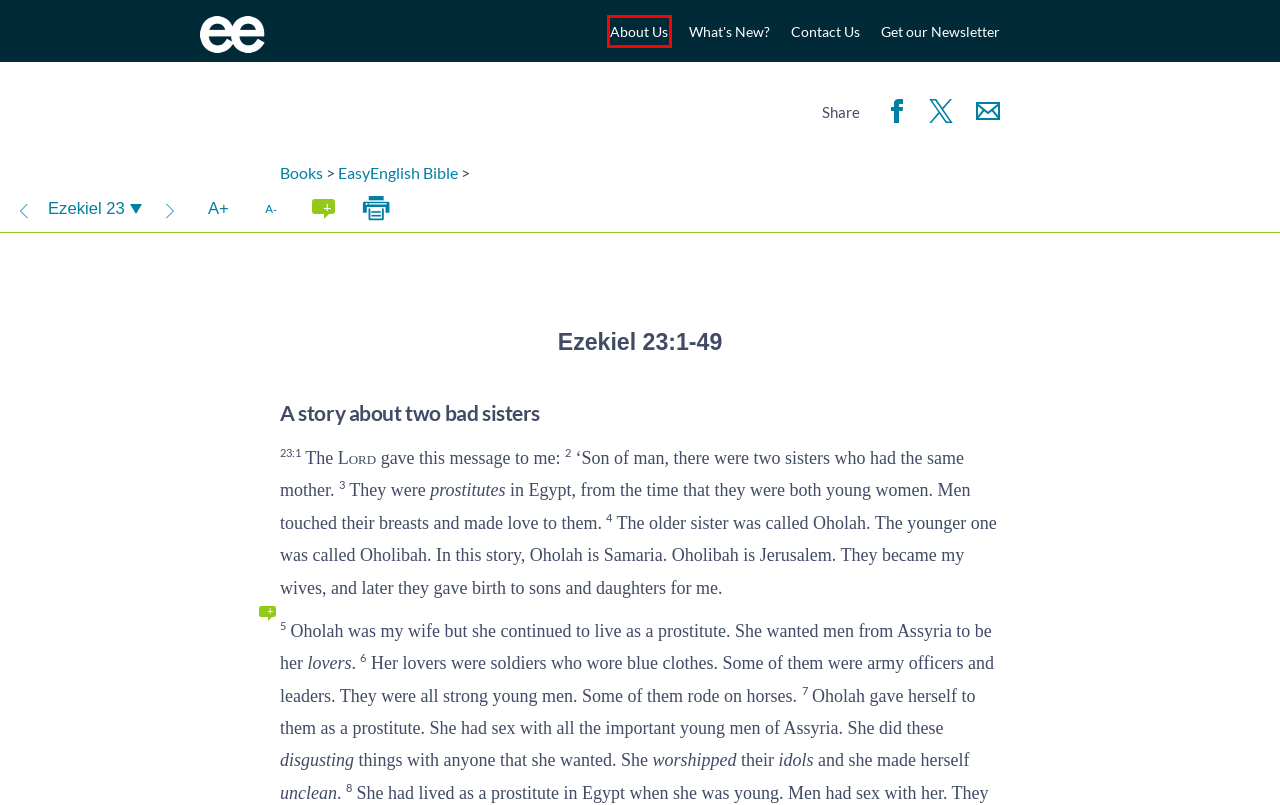Observe the screenshot of a webpage with a red bounding box around an element. Identify the webpage description that best fits the new page after the element inside the bounding box is clicked. The candidates are:
A. EasyEnglish Bible |   About Us
B. Easy English Bible with free Commentaries and Studies
C. EasyEnglish Bible (EASY)
D. EasyEnglish Bible |   Contact Us
E. EasyEnglish Bible |   Newsletter
F. The pot to cook meat – EasyEnglish Bible (Ezekiel 24)
G. The Lord will punish Jerusalem's people – EasyEnglish Bible (Ezekiel 22)
H. EasyEnglish Bible |   EE Resources

A